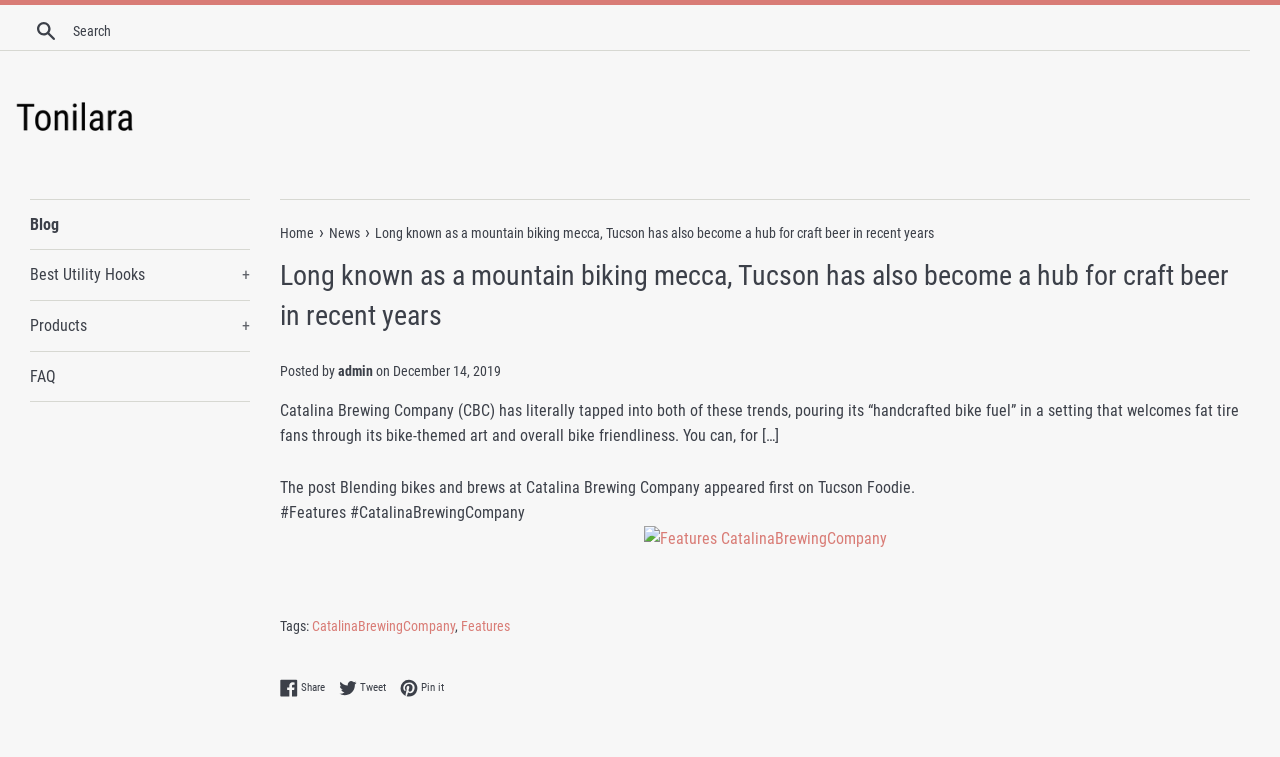Identify and provide the main heading of the webpage.

Long known as a mountain biking mecca, Tucson has also become a hub for craft beer in recent years